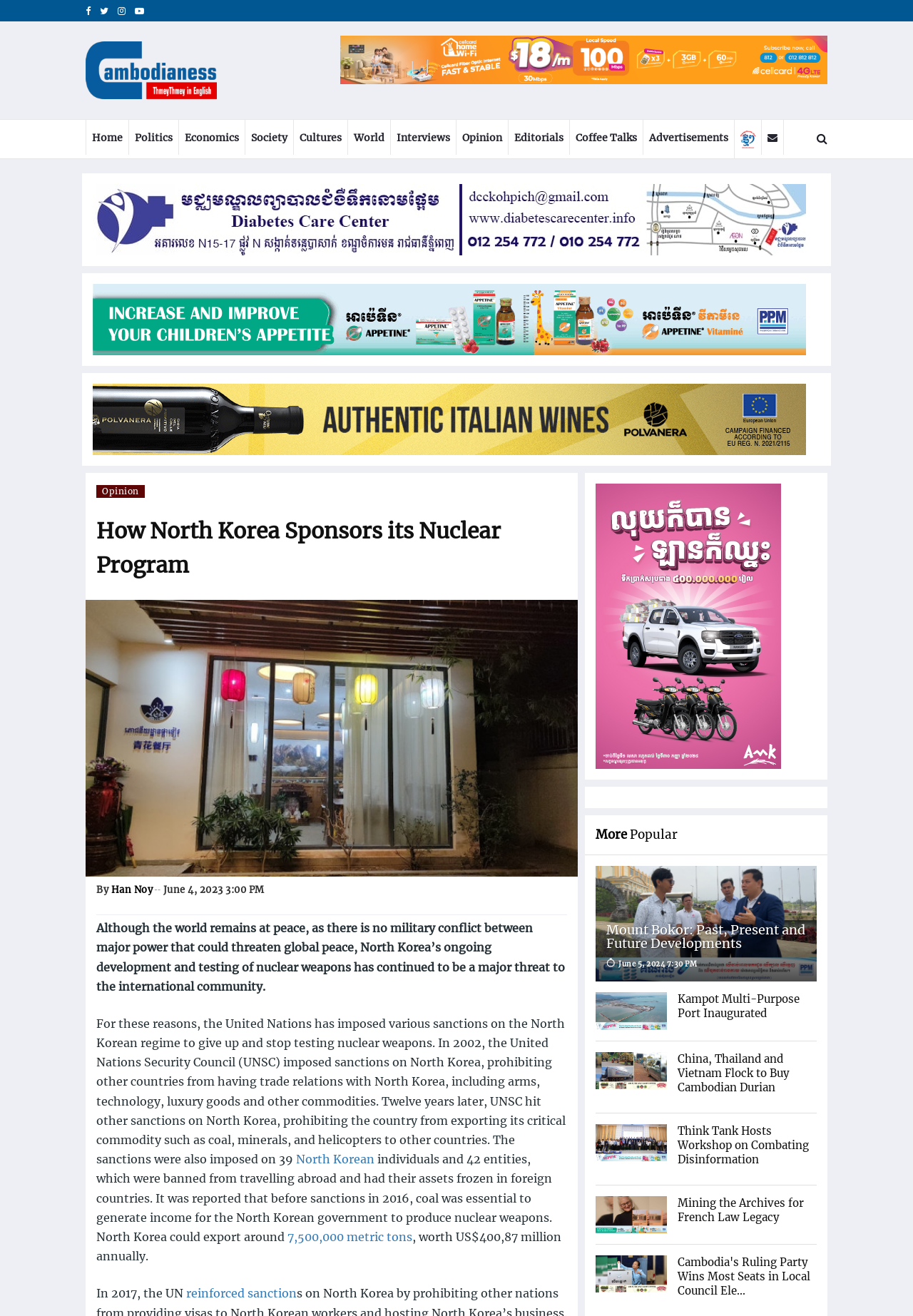Determine the bounding box coordinates for the area that needs to be clicked to fulfill this task: "View more popular articles". The coordinates must be given as four float numbers between 0 and 1, i.e., [left, top, right, bottom].

[0.652, 0.628, 0.742, 0.641]